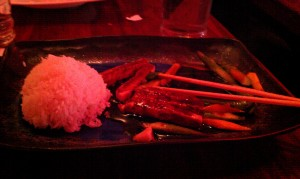What is the color of the plate?
From the image, respond using a single word or phrase.

Black